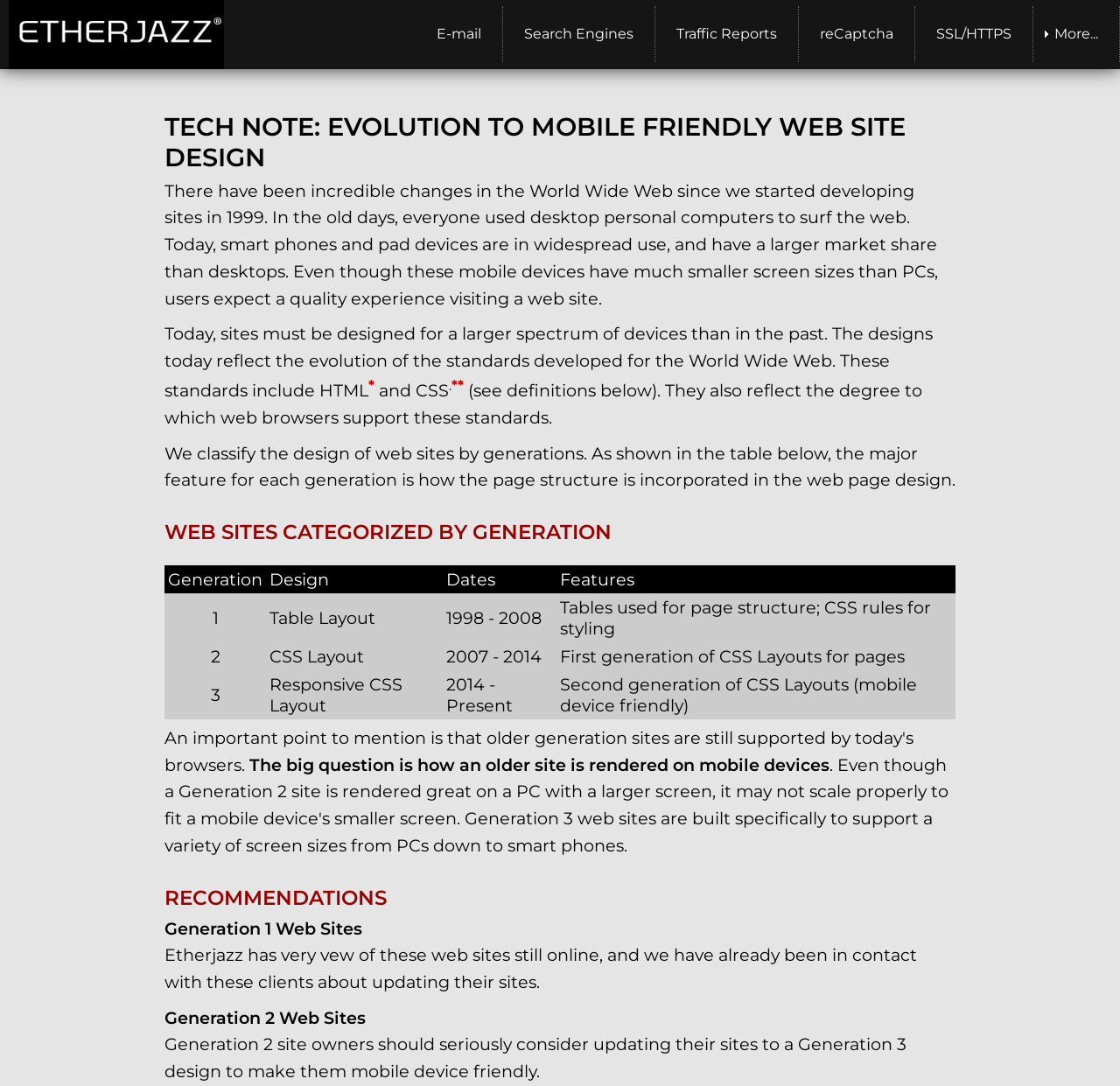Construct a comprehensive description capturing every detail on the webpage.

This webpage is about the evolution of mobile-friendly web design, specifically discussing the changes in web development since 1999. At the top-left corner, there is a logo image. Below the logo, a horizontal navigation menu is situated, containing six menu items: "E-mail", "Search Engines", "Traffic Reports", "reCaptcha", "SSL/HTTPS", and "More...".

The main content of the webpage is divided into sections, each with a clear heading. The first section, "TECH NOTE: EVOLUTION TO MOBILE FRIENDLY WEB SITE DESIGN", provides an introduction to the topic, explaining how the web has changed since 1999, with the increasing use of smartphones and pad devices. The text describes the need for websites to be designed for a larger spectrum of devices, adhering to standards such as HTML and CSS.

The next section, "WEB SITES CATEGORIZED BY GENERATION", presents a table categorizing web sites by generation, with columns for "Generation", "Design", "Dates", and "Features". The table lists three generations of web design, from 1998 to present, with descriptions of their characteristics and features.

Following the table, there is a section discussing the rendering of older sites on mobile devices, and then a section titled "RECOMMENDATIONS", which provides advice for owners of Generation 1 and Generation 2 web sites, encouraging them to update their sites to be mobile device friendly.